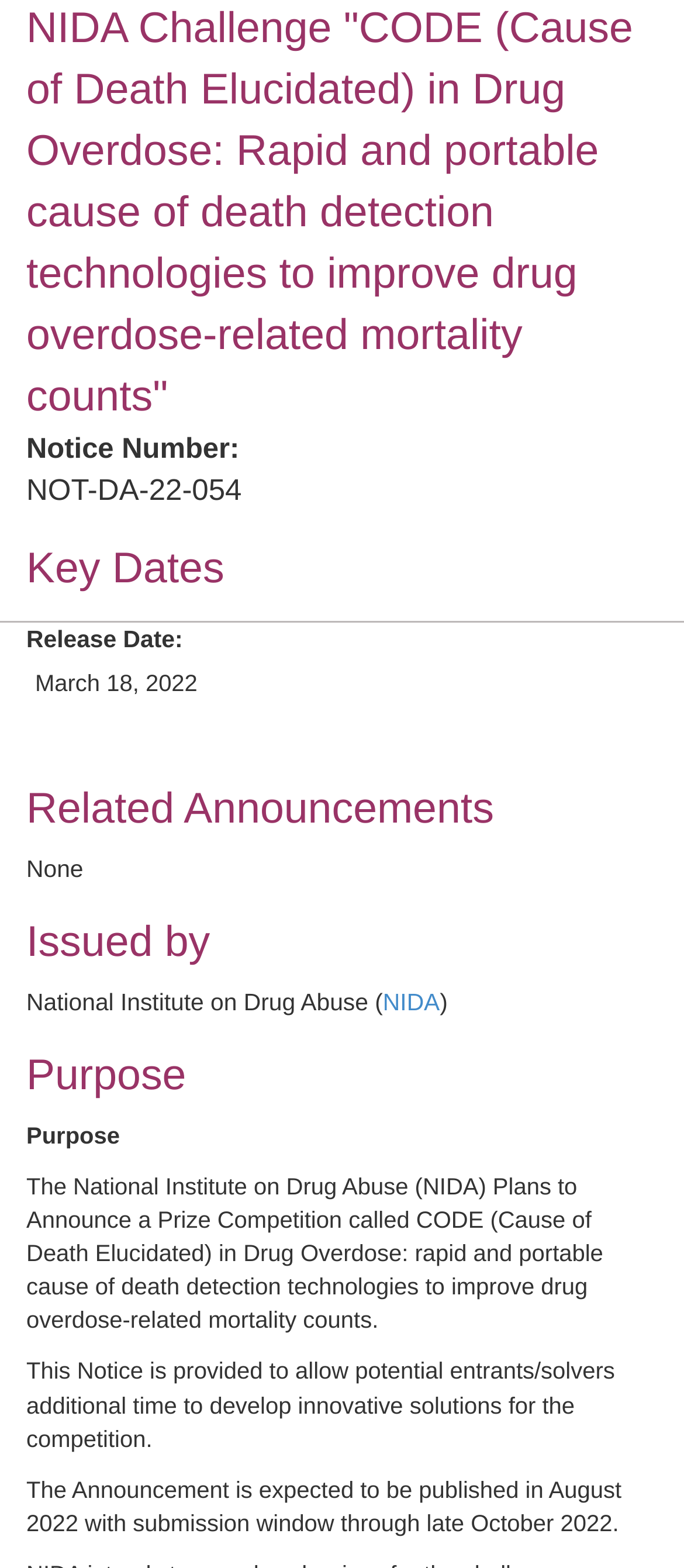Give a complete and precise description of the webpage's appearance.

The webpage appears to be a funding opportunity notice from the National Institute on Drug Abuse (NIDA). At the top, there is a title "NOT-DA-22-054: NIDA Challenge "CODE (Cause of Death Elucidated) in Drug Overdose: Rapid and portable cause of death detection technologies to improve drug overdose-related mortality counts"". 

Below the title, there are several sections. The first section is labeled "Notice Number:" and is located near the top left of the page. 

To the right of the "Notice Number:" section, there is a "Key Dates" section, which contains a "Release Date:" subsection with the date "March 18, 2022". 

Further down the page, there are sections for "Related Announcements", "Issued by", and "Purpose". The "Related Announcements" section is empty, with the text "None". The "Issued by" section indicates that the notice was issued by the National Institute on Drug Abuse (NIDA). 

The "Purpose" section is the longest section on the page, and it describes the NIDA Challenge, a prize competition for developing rapid and portable cause of death detection technologies to improve drug overdose-related mortality counts. The section also mentions that the announcement is expected to be published in August 2022 with a submission window through late October 2022.